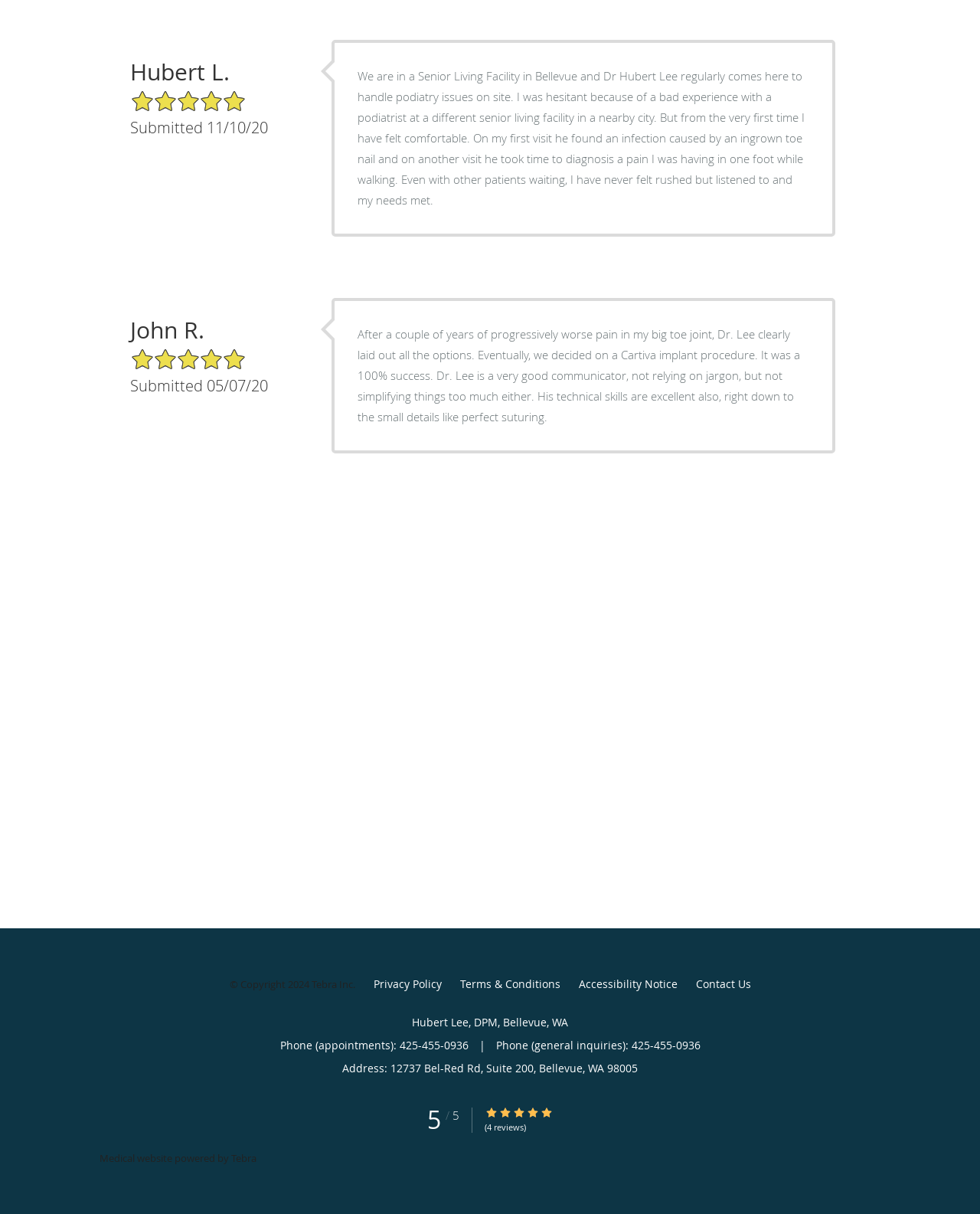Answer the question below with a single word or a brief phrase: 
What is the name of the senior living facility where Dr. Hubert Lee regularly visits?

Not specified